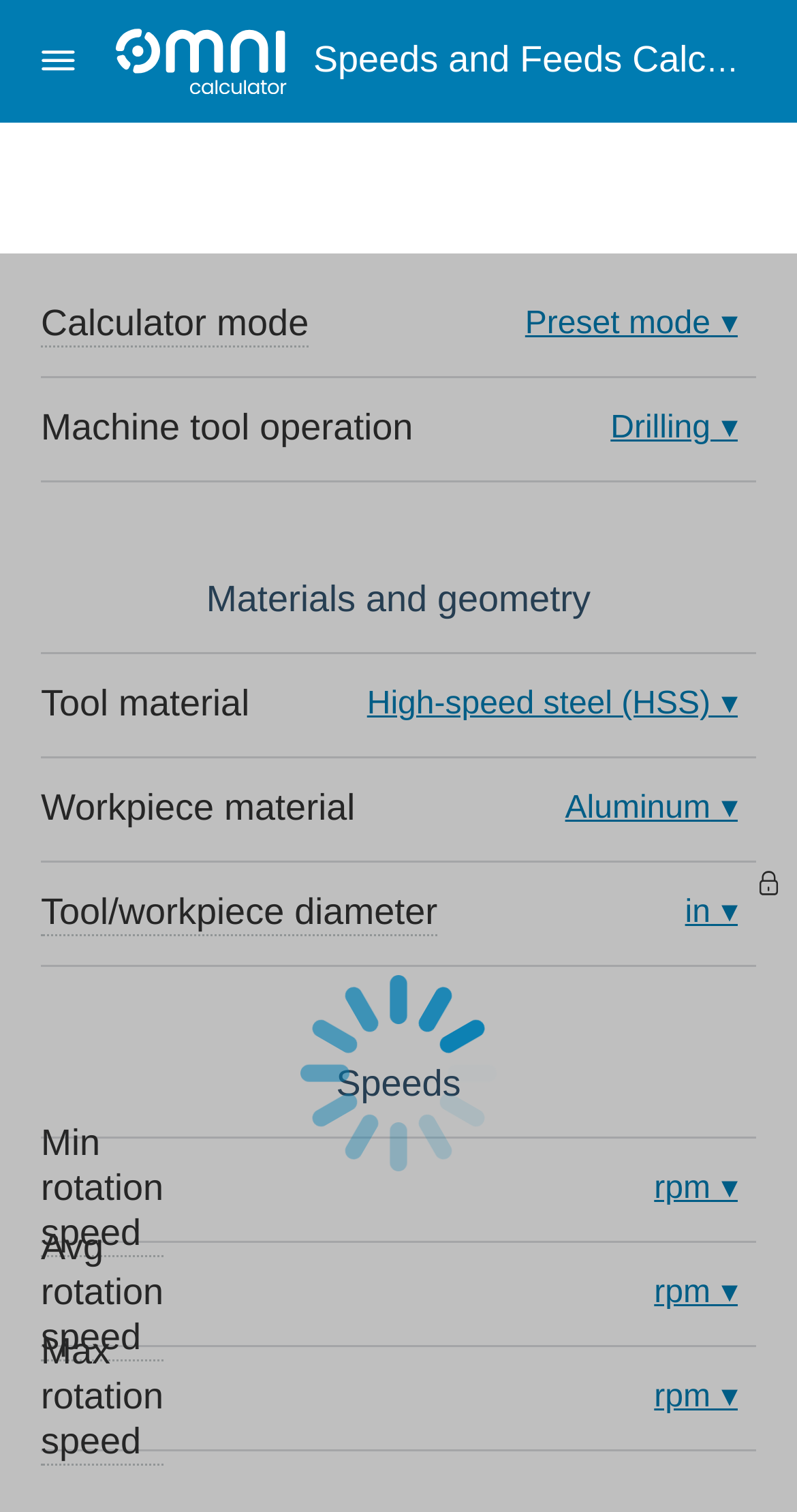Please provide a comprehensive response to the question below by analyzing the image: 
What is the unit of tool/workpiece diameter?

The unit of tool/workpiece diameter is inches because the option 'in ▾' is selected by default.